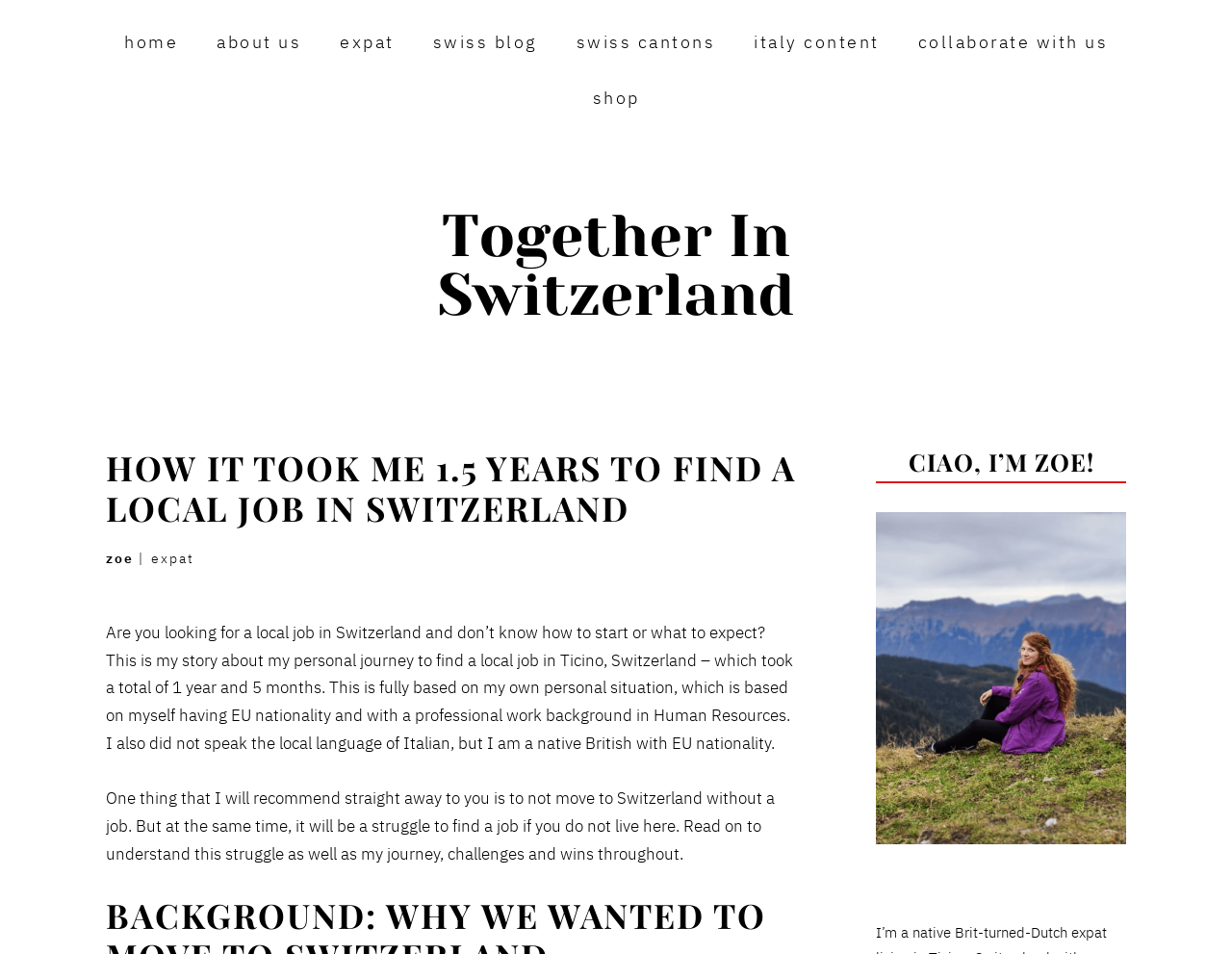Determine the bounding box coordinates for the element that should be clicked to follow this instruction: "go to home page". The coordinates should be given as four float numbers between 0 and 1, in the format [left, top, right, bottom].

[0.101, 0.035, 0.145, 0.064]